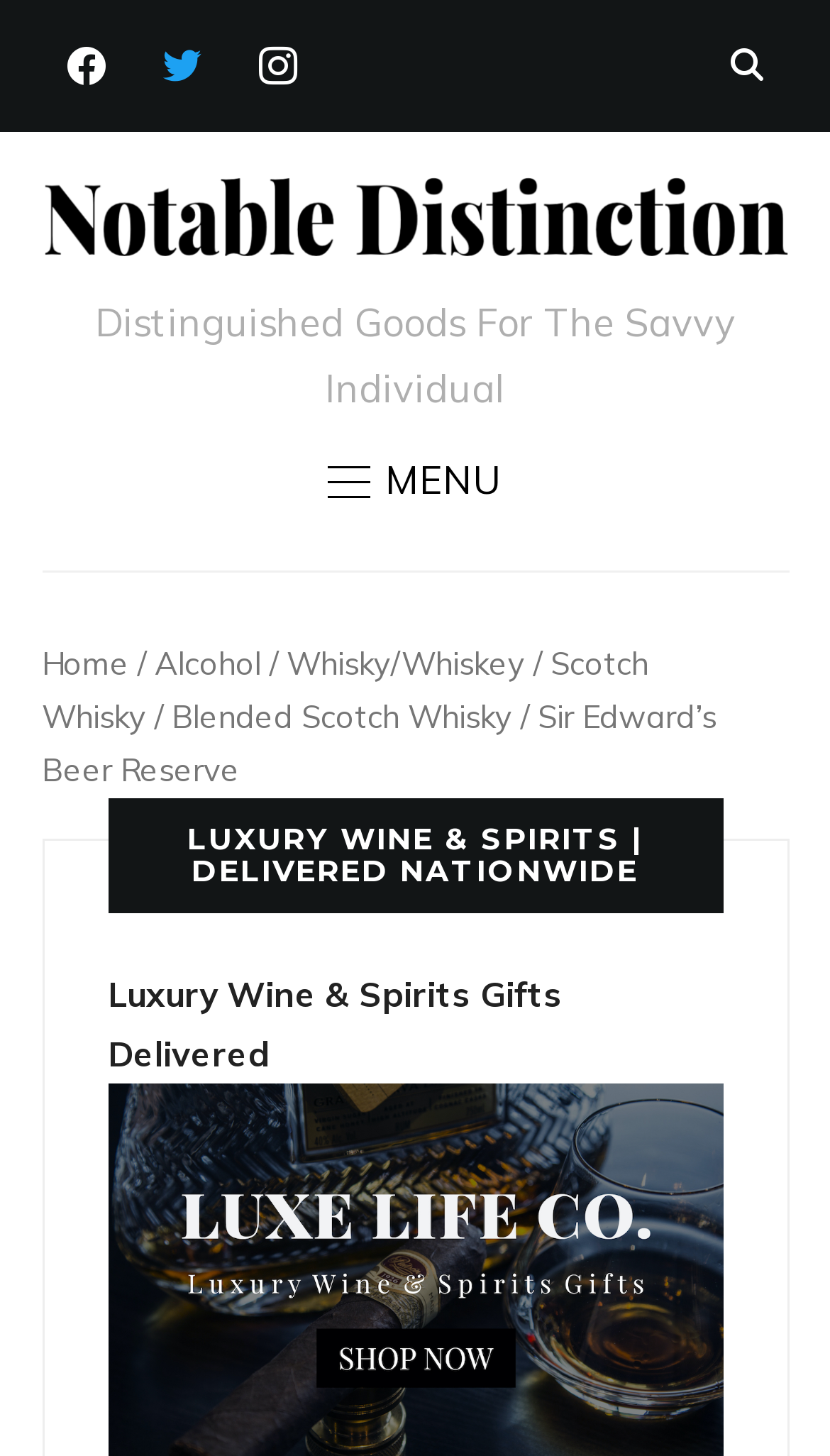What is the main title displayed on this webpage?

SIR EDWARD’S BEER RESERVE